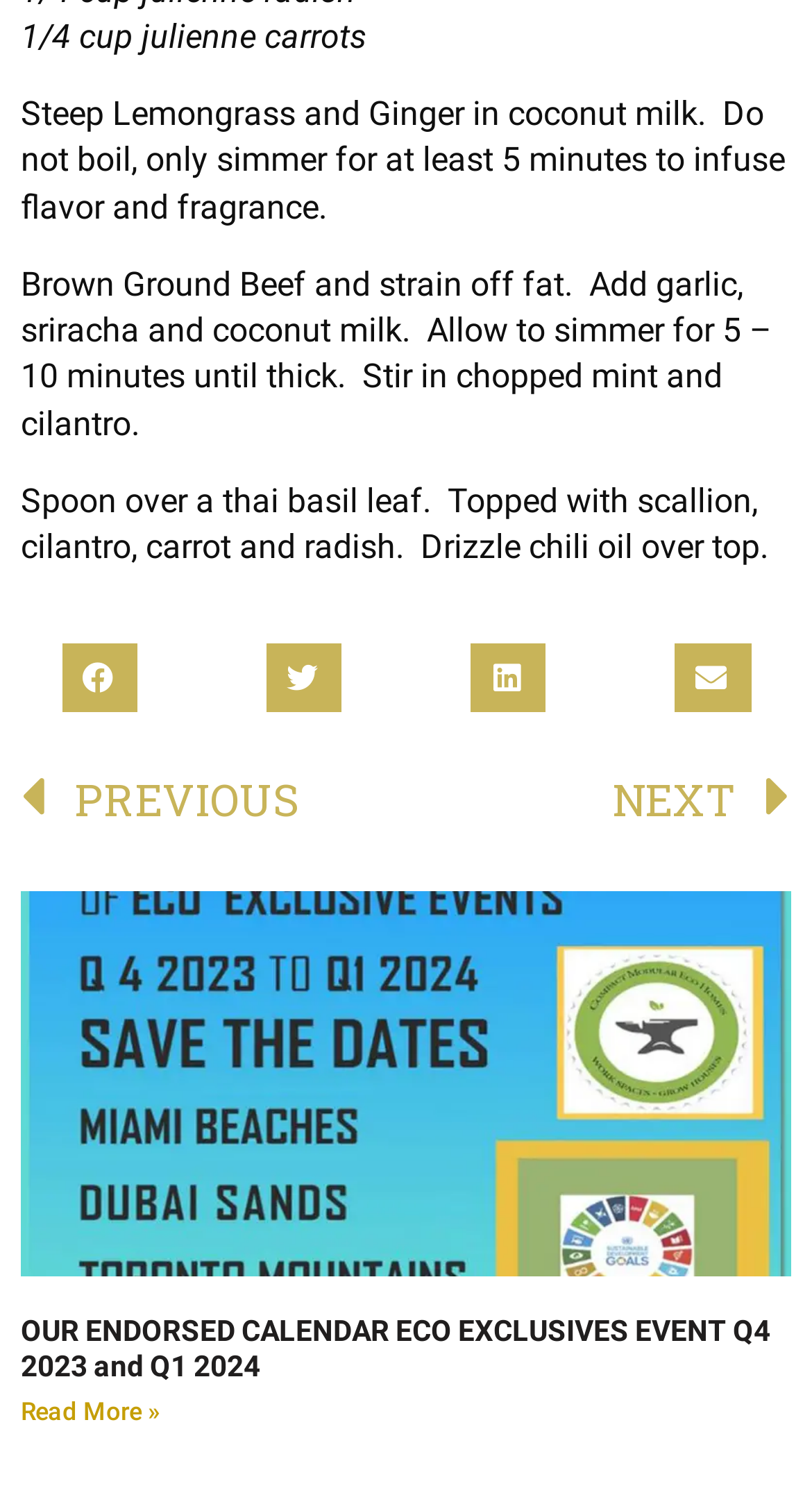Please mark the bounding box coordinates of the area that should be clicked to carry out the instruction: "Share on Twitter".

[0.328, 0.43, 0.421, 0.477]